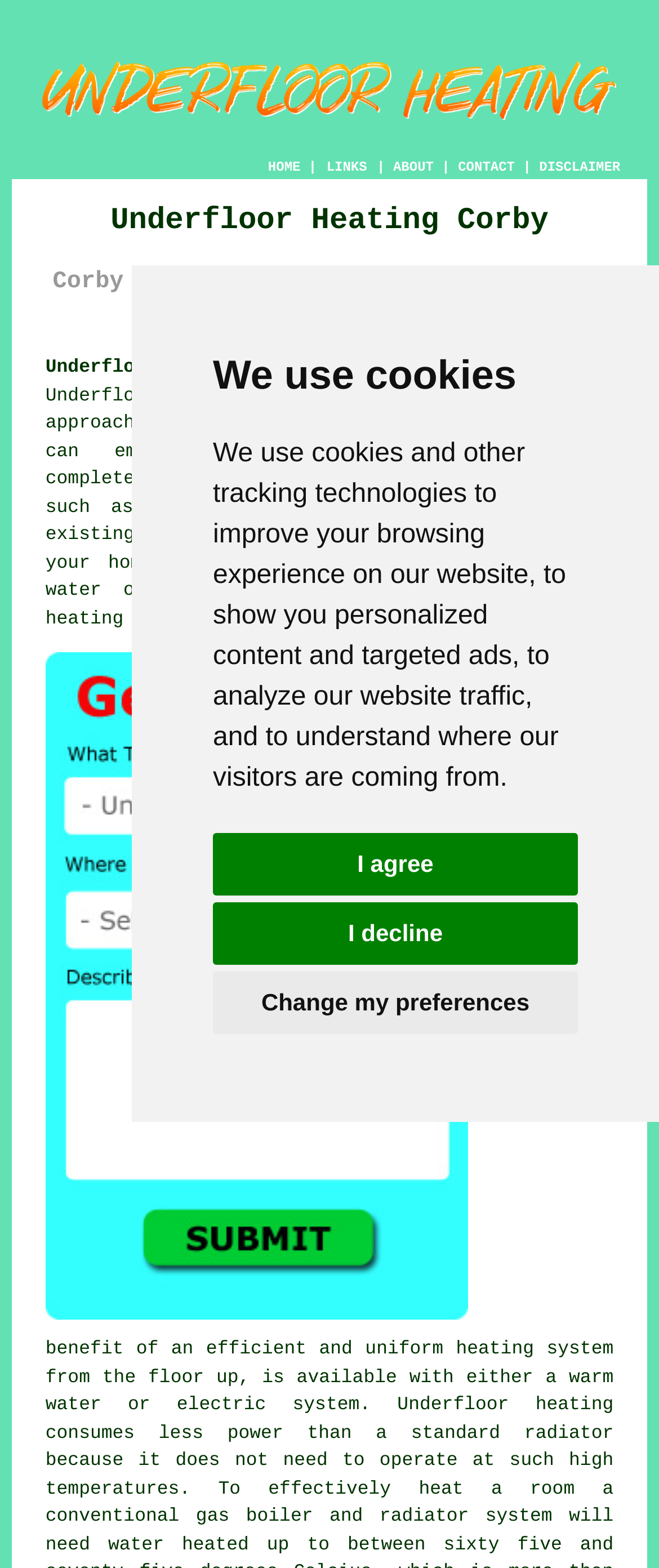Kindly determine the bounding box coordinates for the area that needs to be clicked to execute this instruction: "Click the CONTACT link".

[0.695, 0.102, 0.781, 0.112]